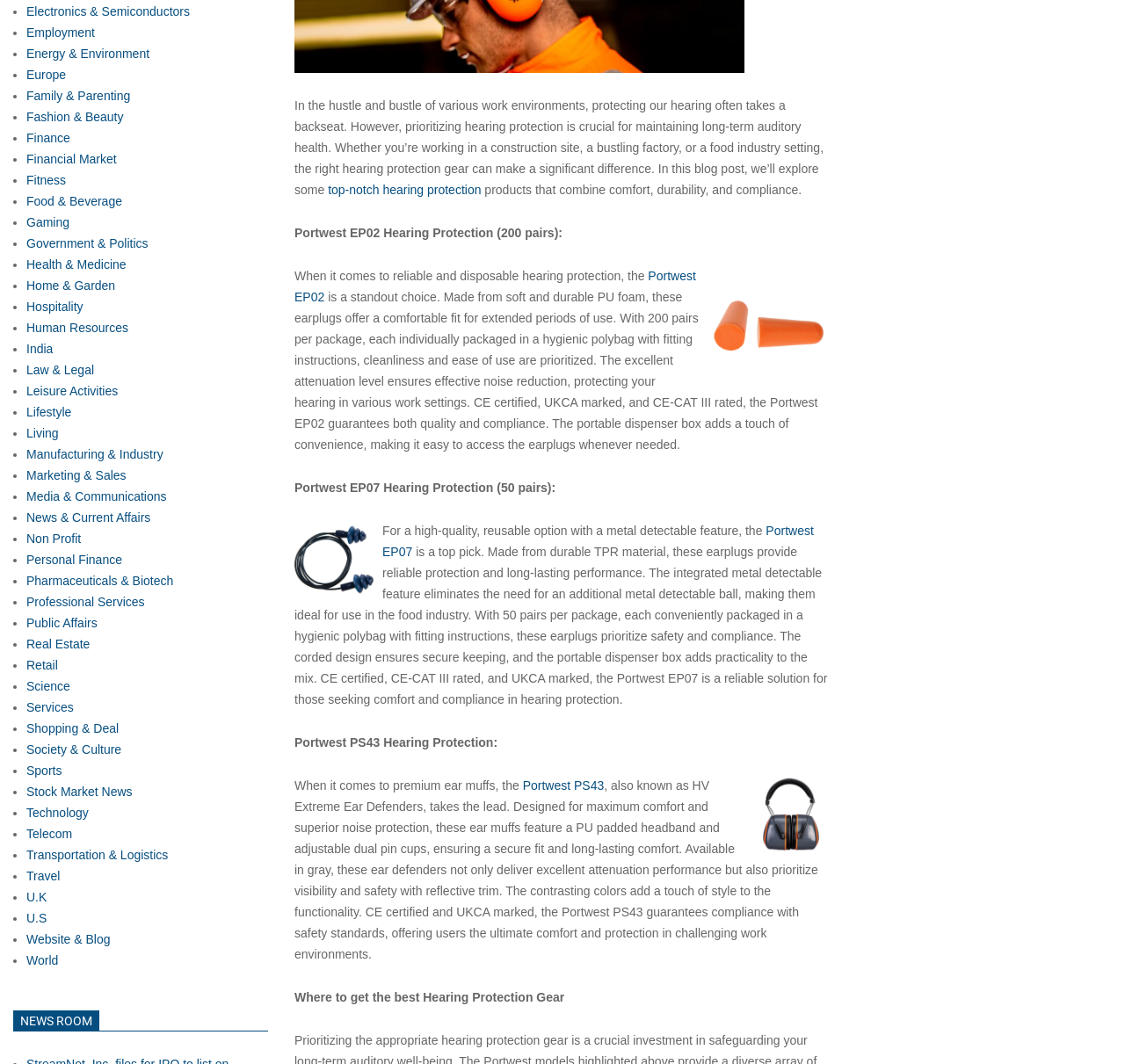Locate the bounding box of the UI element described by: "Non Profit" in the given webpage screenshot.

[0.023, 0.5, 0.072, 0.513]